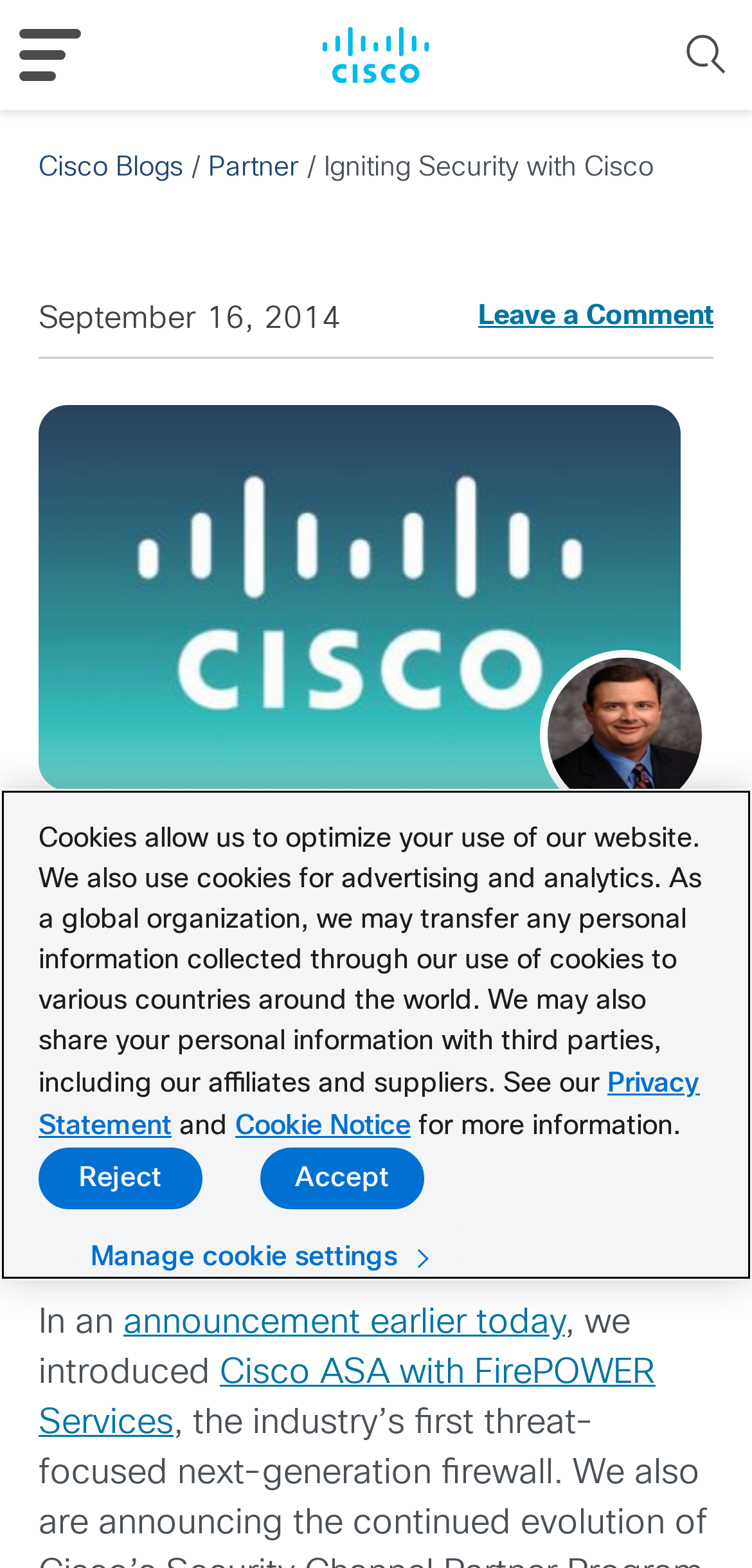Specify the bounding box coordinates of the area that needs to be clicked to achieve the following instruction: "Read the Partner page".

[0.277, 0.1, 0.397, 0.116]